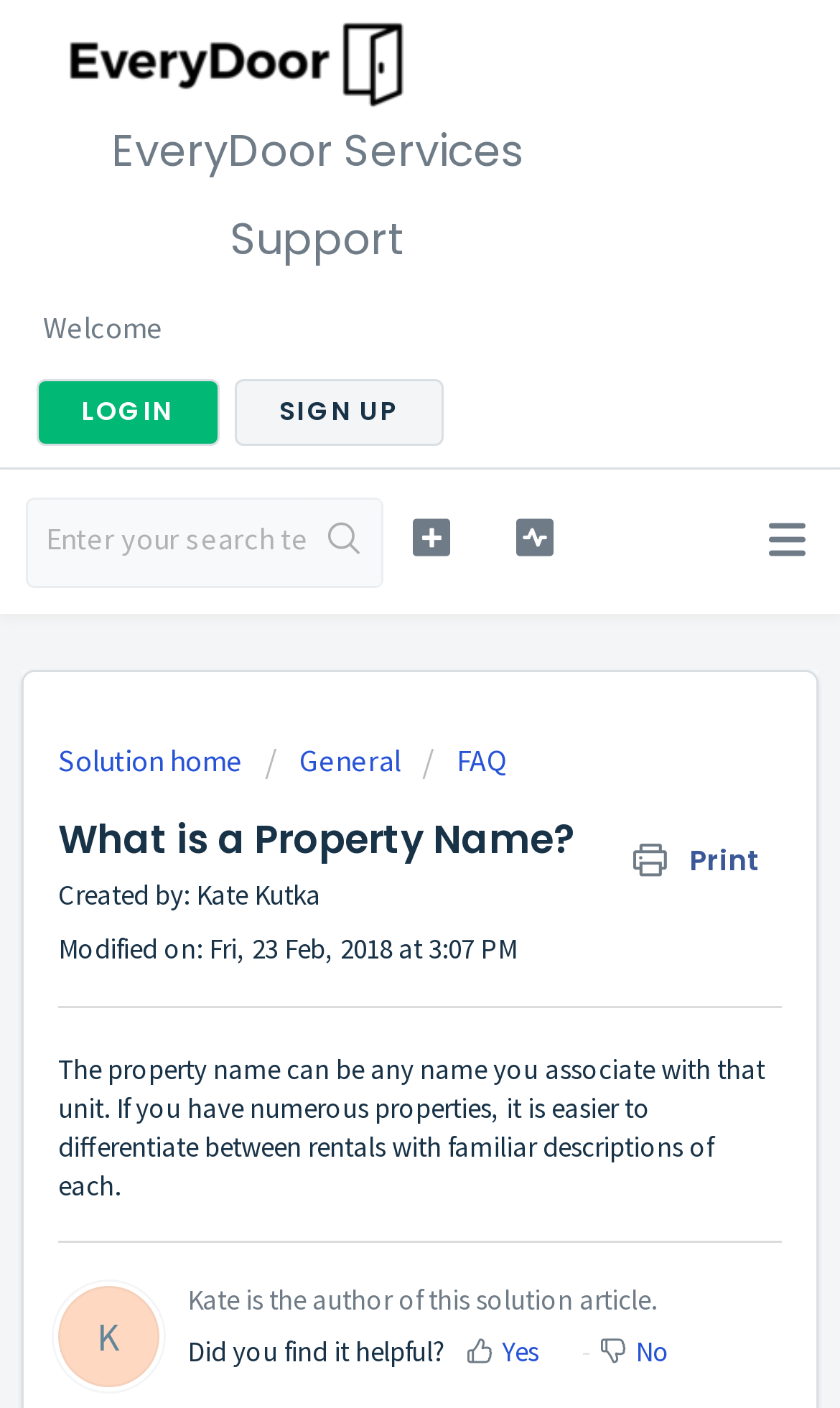Pinpoint the bounding box coordinates of the element to be clicked to execute the instruction: "Search for a property".

[0.369, 0.354, 0.453, 0.416]